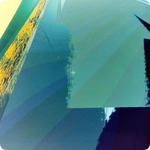Answer the question with a single word or phrase: 
What is the title of the broader narrative?

Between 0 and 1